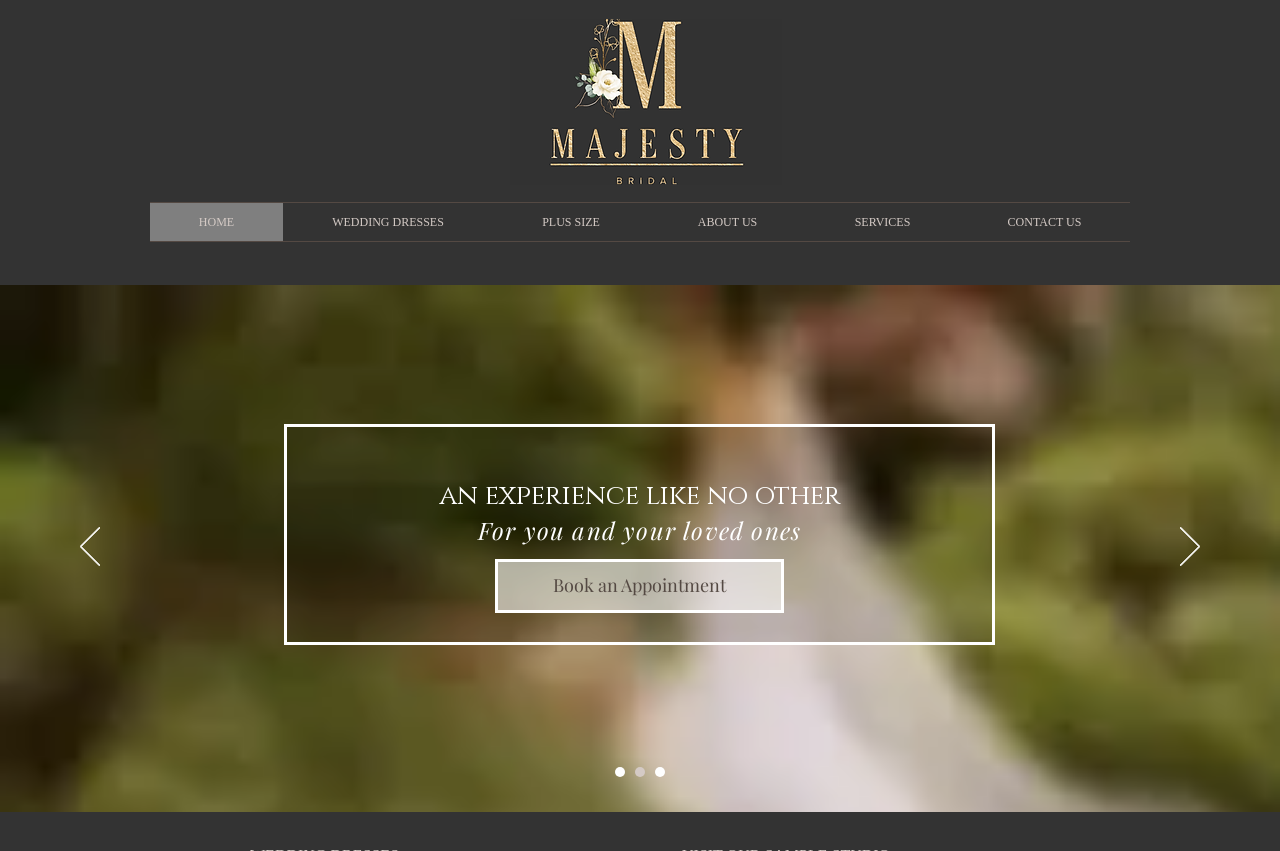Please find the bounding box coordinates of the element that must be clicked to perform the given instruction: "View the previous slide". The coordinates should be four float numbers from 0 to 1, i.e., [left, top, right, bottom].

[0.062, 0.62, 0.078, 0.669]